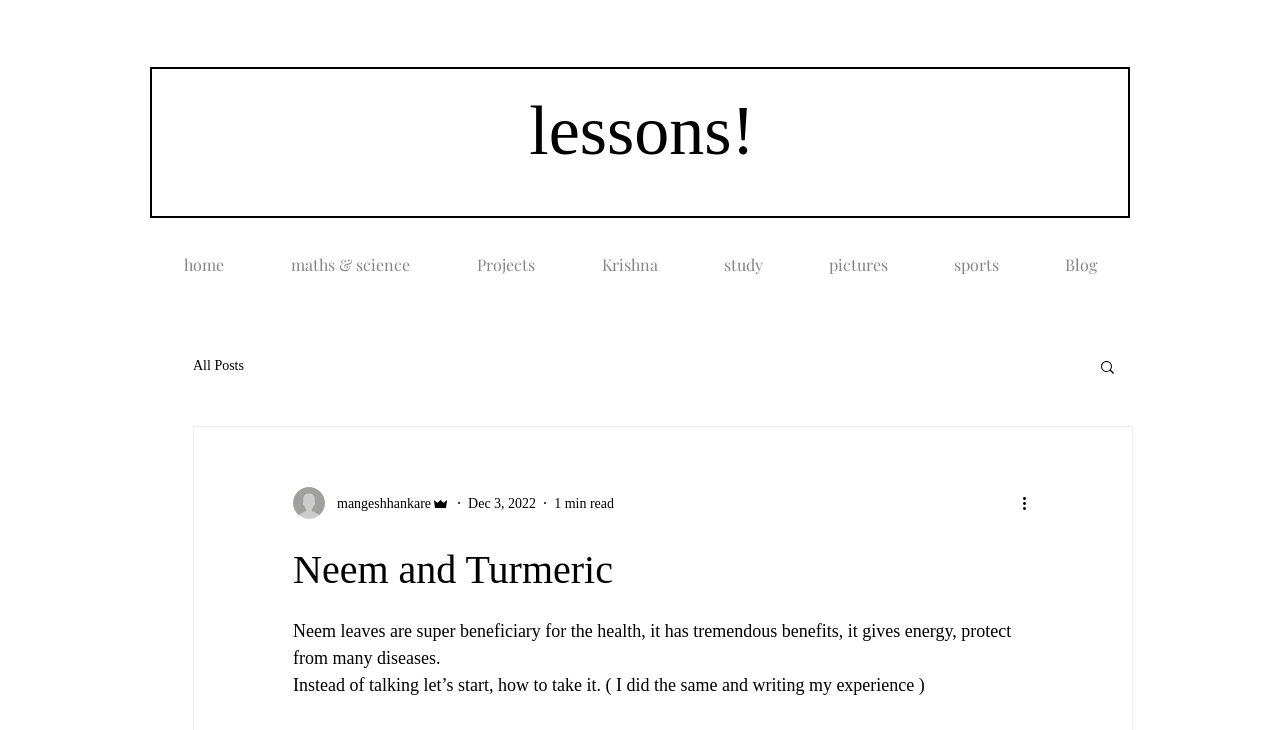What is the author of this blog post?
Your answer should be a single word or phrase derived from the screenshot.

mangeshhankare